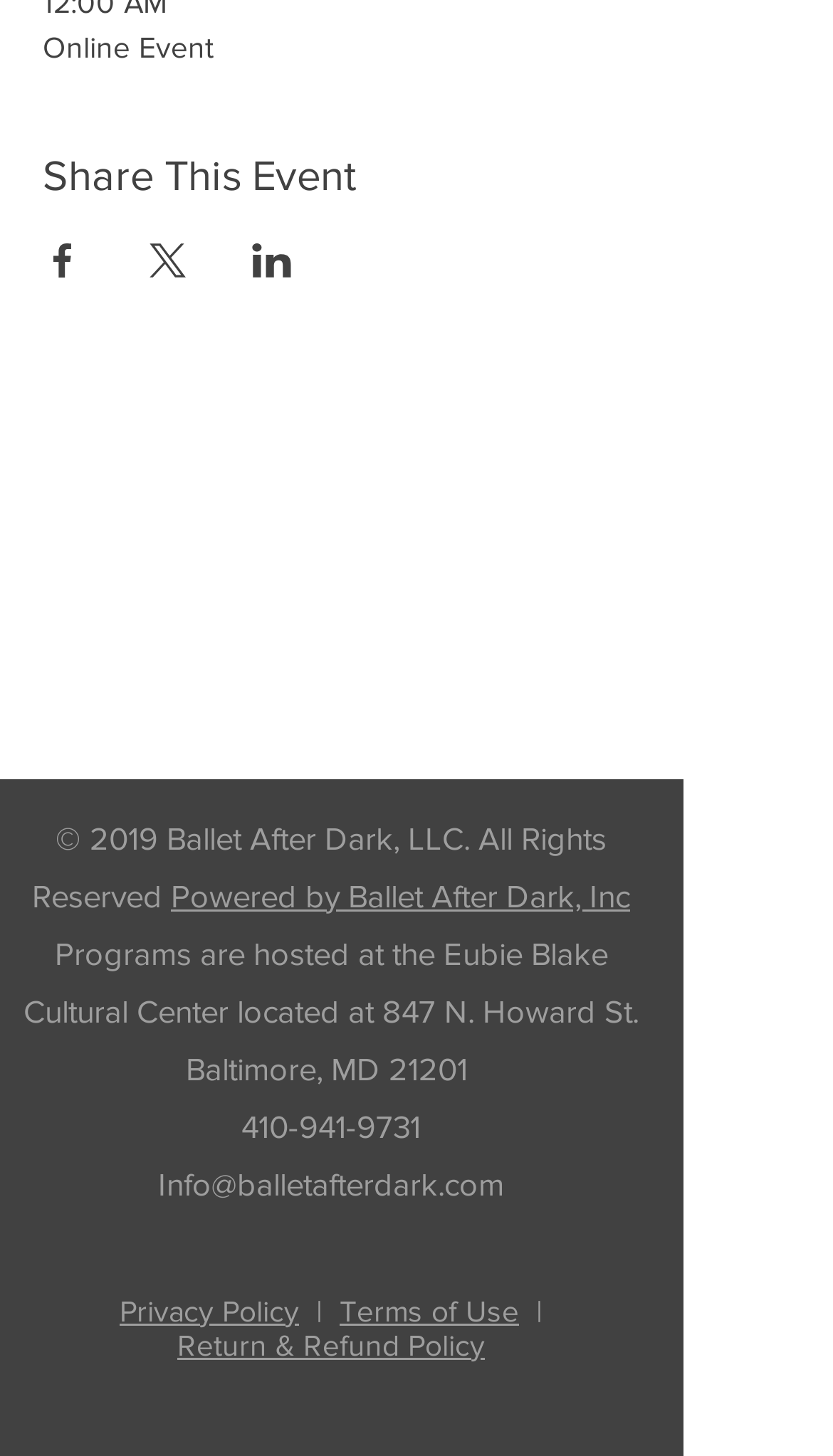Analyze the image and provide a detailed answer to the question: What are the three policies mentioned at the bottom of the webpage?

The webpage mentions three policies at the bottom: Privacy Policy, Terms of Use, and Return & Refund Policy, which are indicated by the link elements 'Privacy Policy', 'Terms of Use', and 'Return & Refund Policy'.